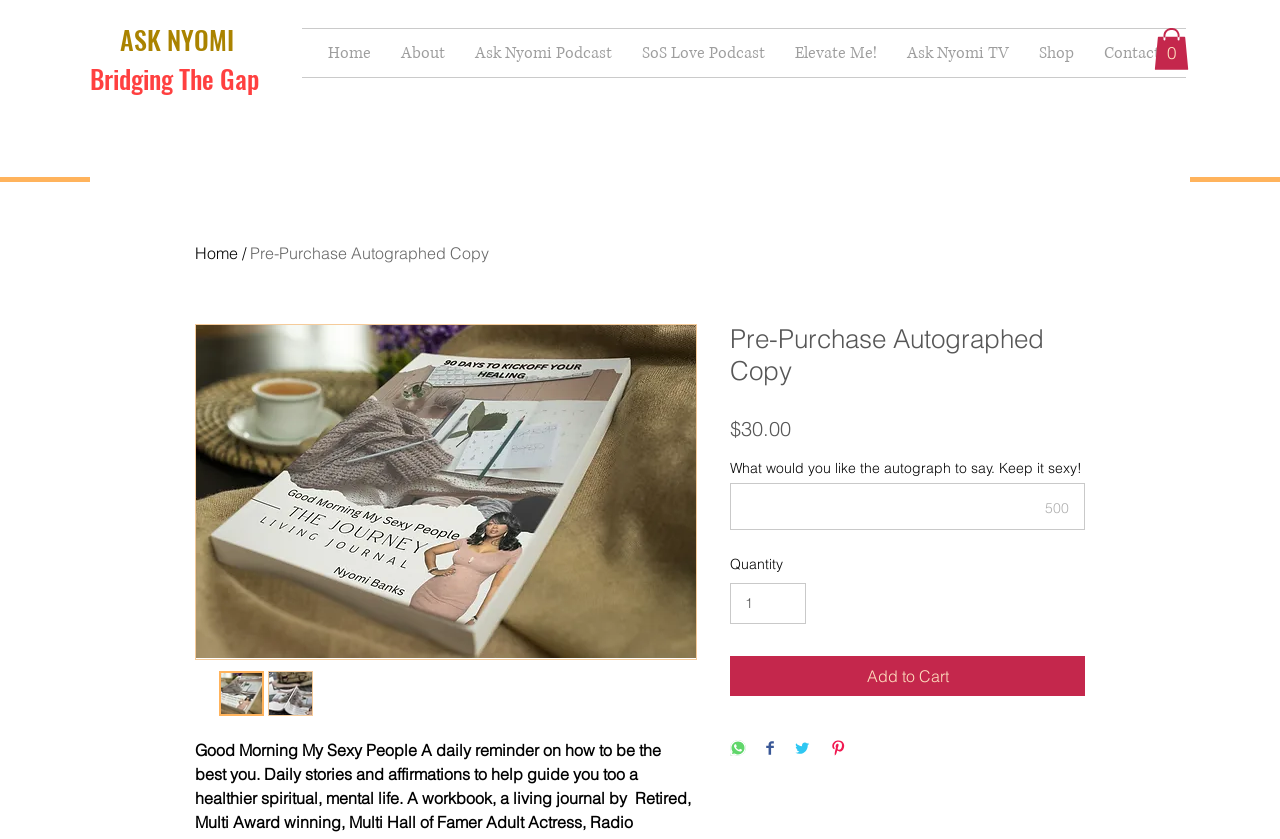Identify the bounding box coordinates of the region that needs to be clicked to carry out this instruction: "Click on the 'Add to Cart' button". Provide these coordinates as four float numbers ranging from 0 to 1, i.e., [left, top, right, bottom].

[0.57, 0.781, 0.848, 0.829]